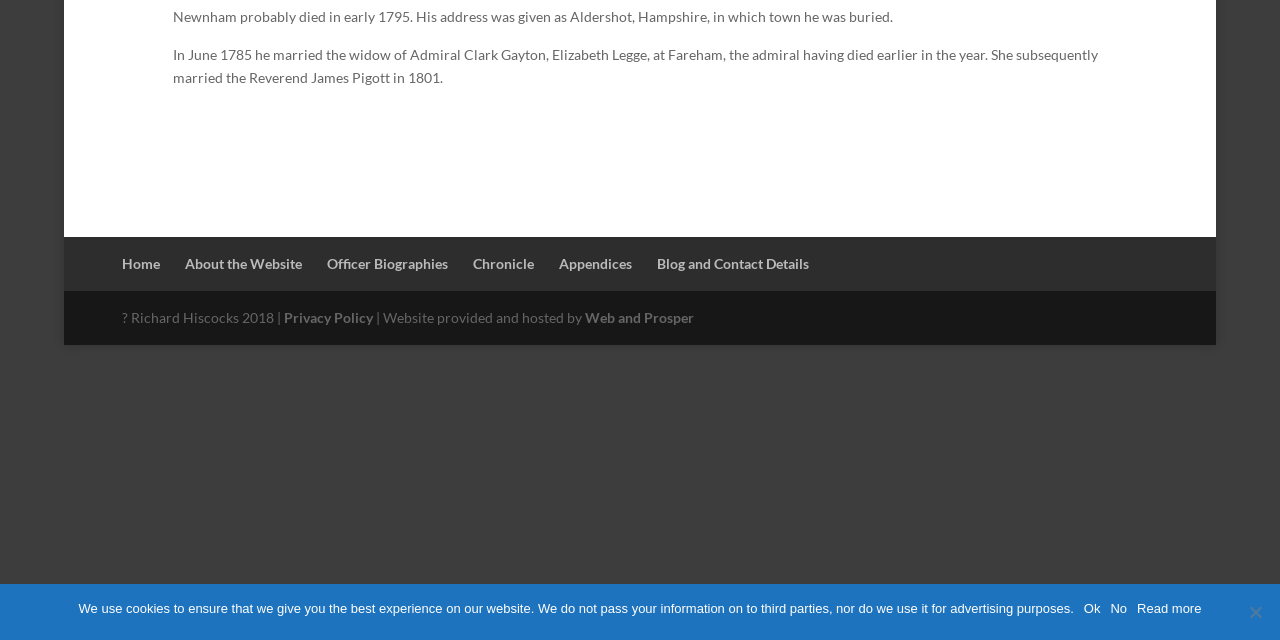Locate the bounding box coordinates of the UI element described by: "Blog and Contact Details". Provide the coordinates as four float numbers between 0 and 1, formatted as [left, top, right, bottom].

[0.513, 0.399, 0.632, 0.426]